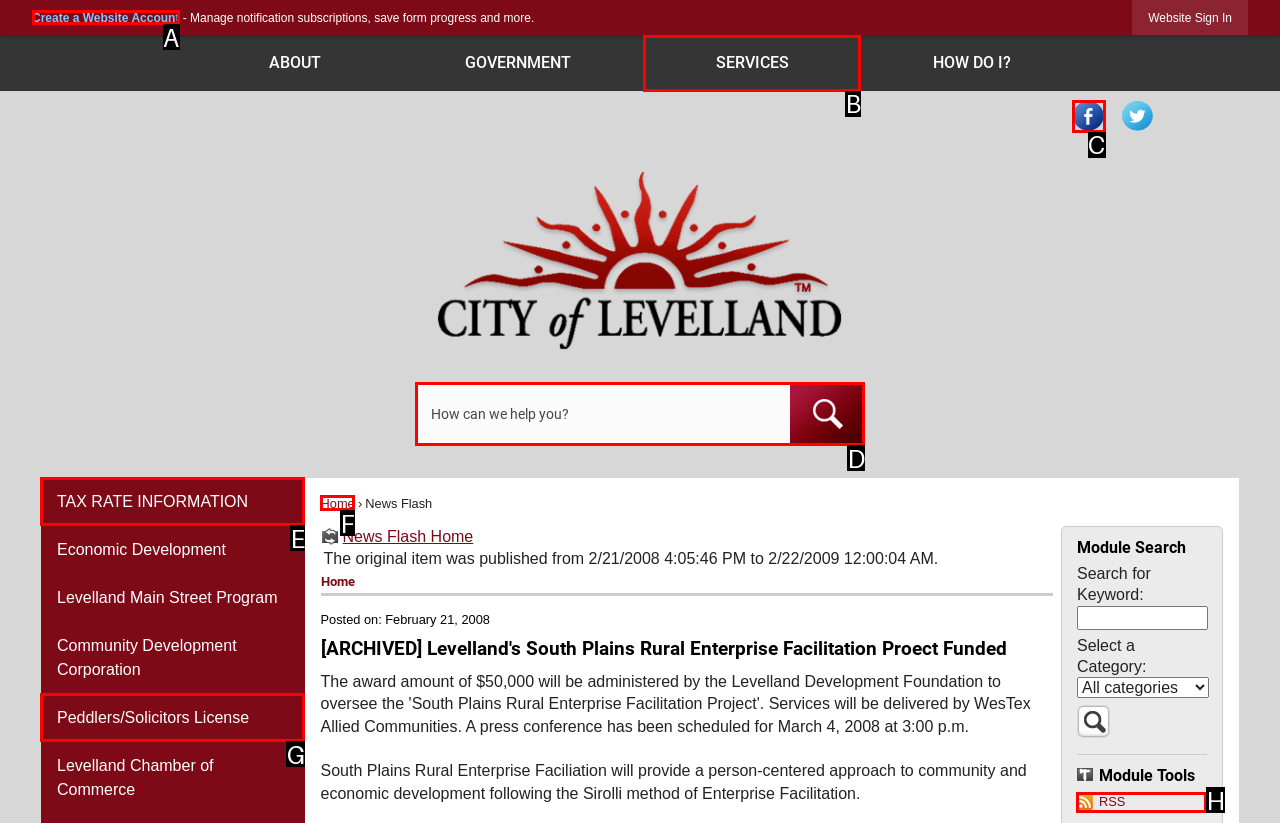Tell me which one HTML element I should click to complete the following task: Create a website account Answer with the option's letter from the given choices directly.

A